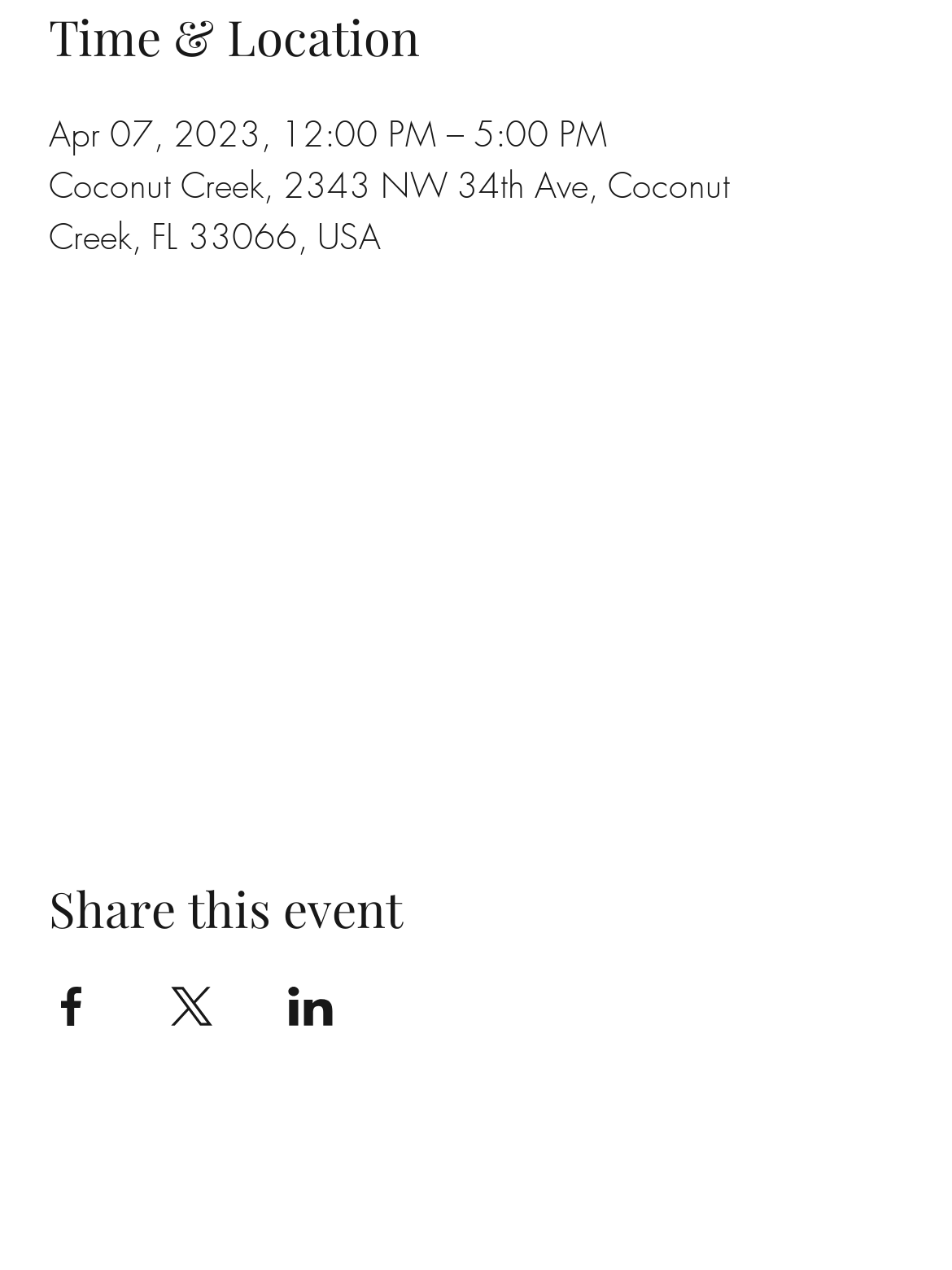How many social media platforms are available to share the event?
Based on the image, provide your answer in one word or phrase.

3